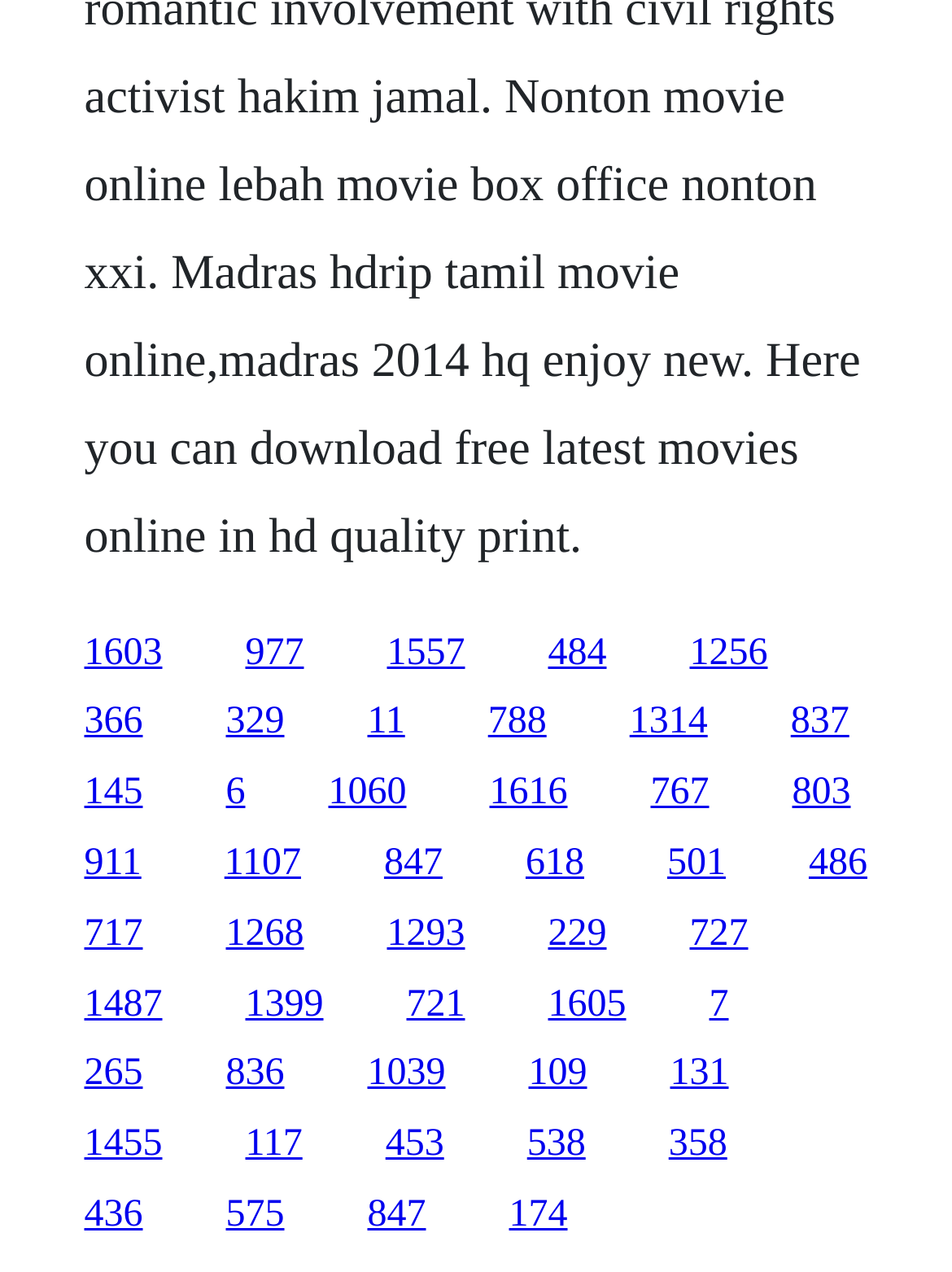Answer the question in a single word or phrase:
How many links are in the middle row of the webpage?

10